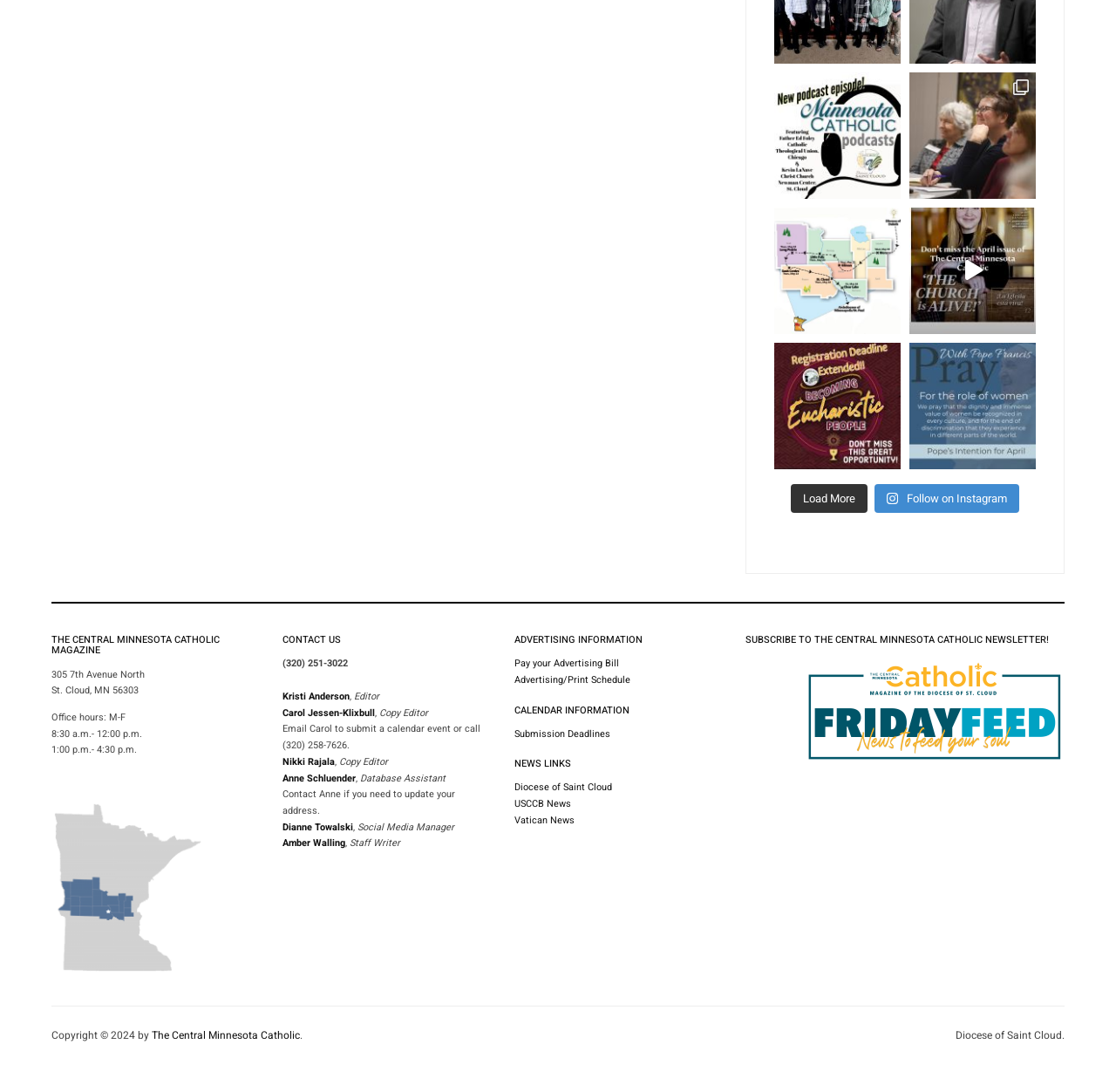Please determine the bounding box coordinates of the section I need to click to accomplish this instruction: "Register for the Eucharistic Revival event".

[0.694, 0.314, 0.807, 0.43]